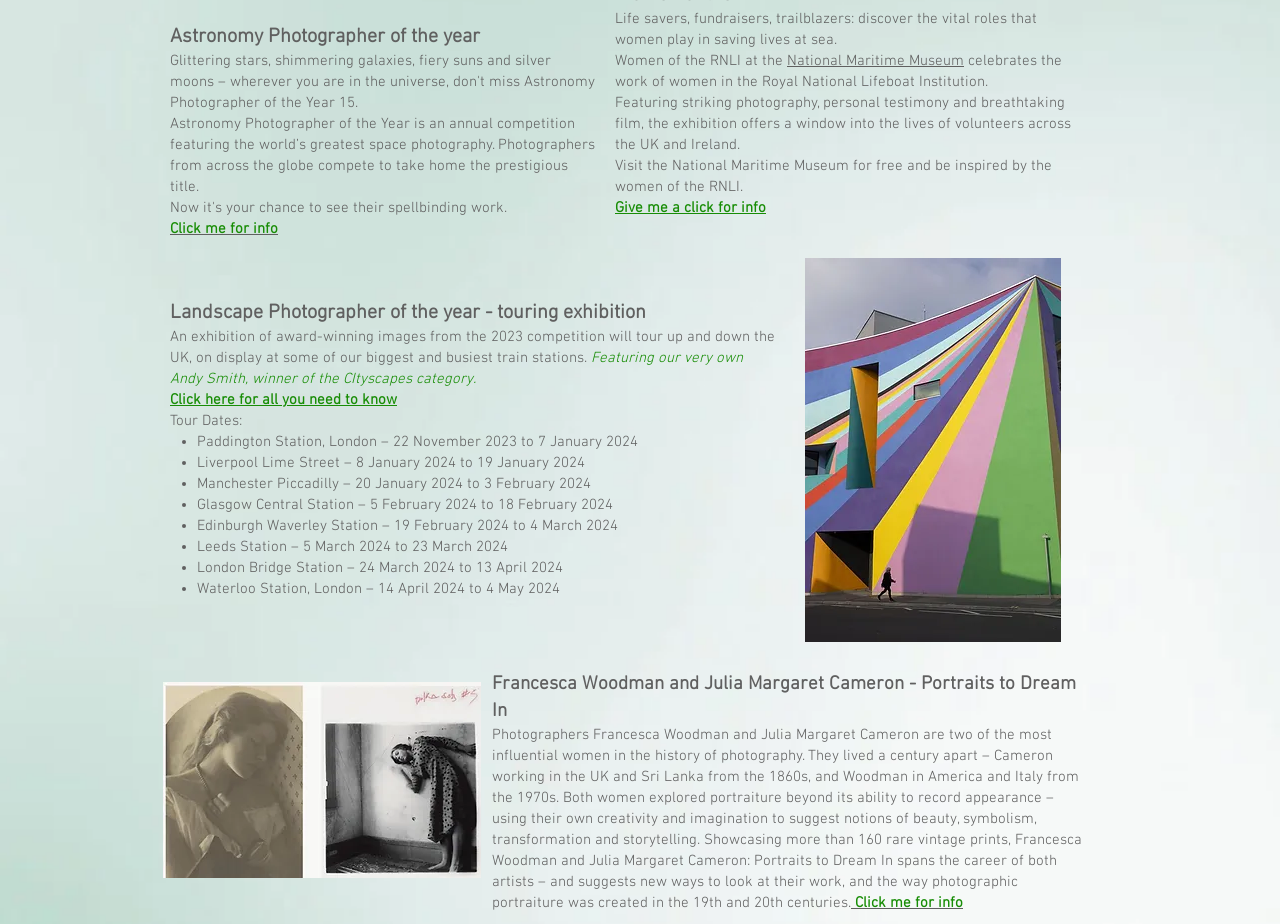Provide the bounding box coordinates of the HTML element this sentence describes: "National Maritime Museum". The bounding box coordinates consist of four float numbers between 0 and 1, i.e., [left, top, right, bottom].

[0.615, 0.056, 0.753, 0.076]